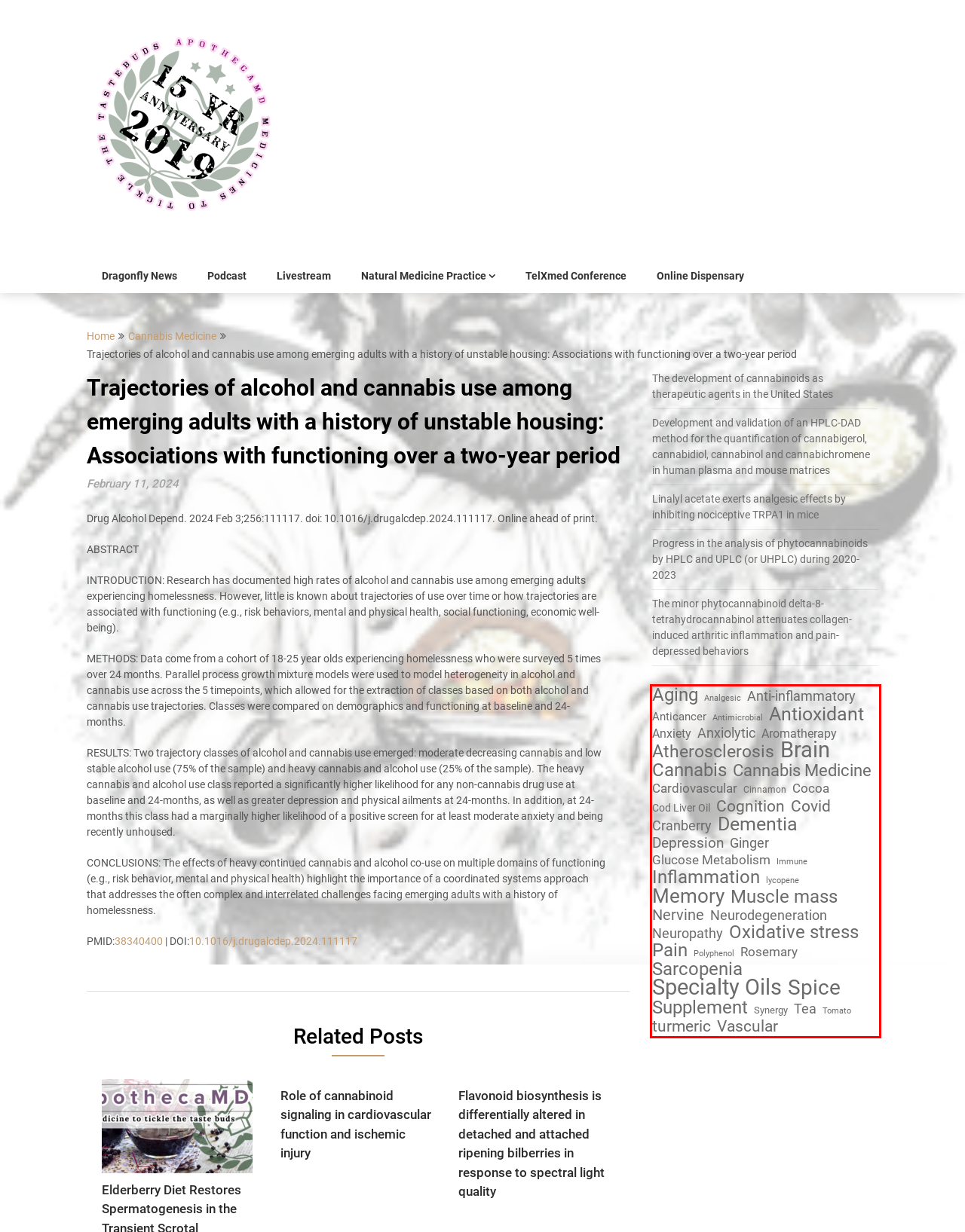Given a webpage screenshot, identify the text inside the red bounding box using OCR and extract it.

Aging Analgesic Anti-inflammatory Anticancer Antimicrobial Antioxidant Anxiety Anxiolytic Aromatherapy Atherosclerosis Brain Cannabis Cannabis Medicine Cardiovascular Cinnamon Cocoa Cod Liver Oil Cognition Covid Cranberry Dementia Depression Ginger Glucose Metabolism Immune Inflammation lycopene Memory Muscle mass Nervine Neurodegeneration Neuropathy Oxidative stress Pain Polyphenol Rosemary Sarcopenia Specialty Oils Spice Supplement Synergy Tea Tomato turmeric Vascular